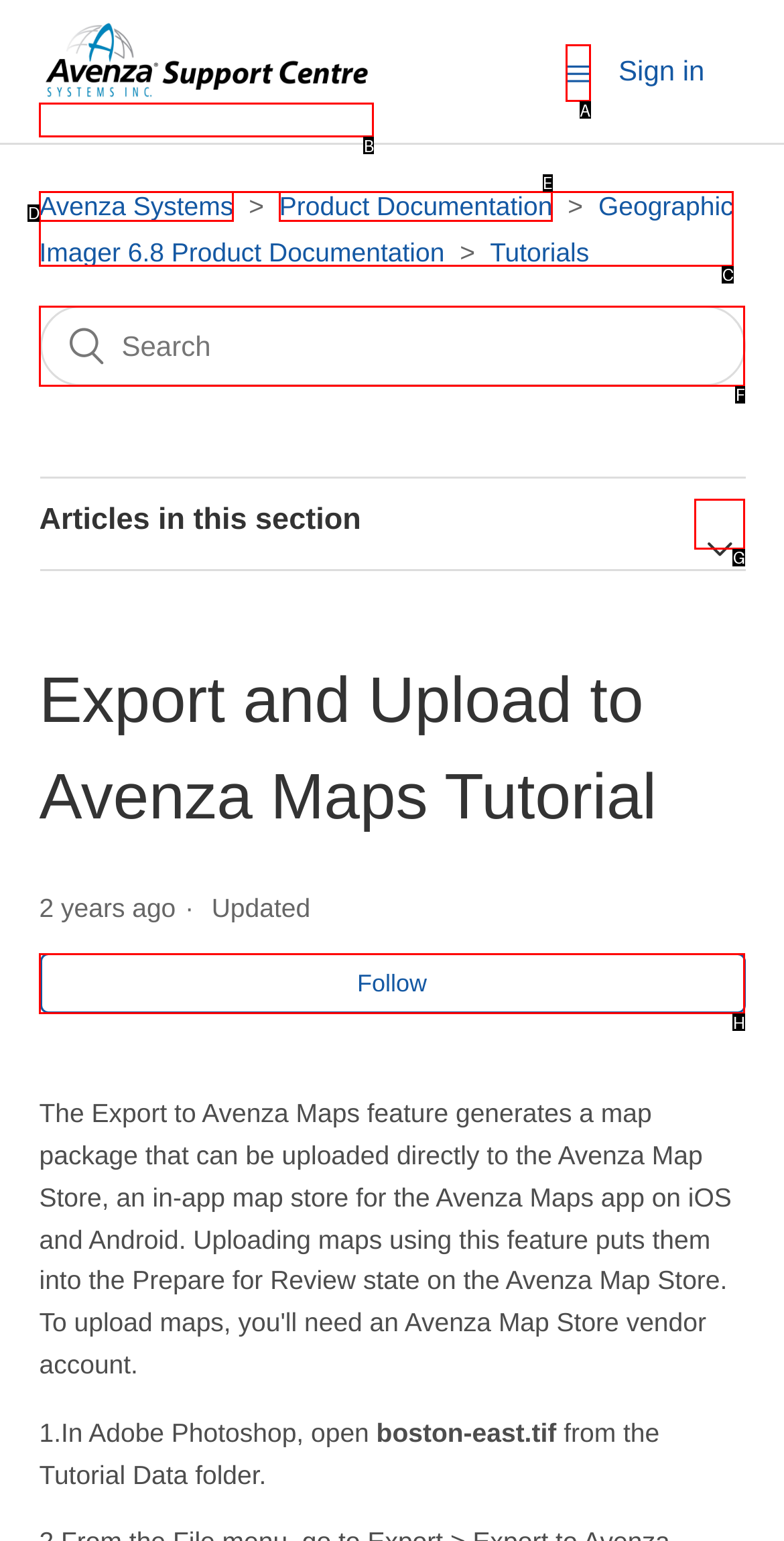Select the UI element that should be clicked to execute the following task: Toggle navigation menu
Provide the letter of the correct choice from the given options.

A